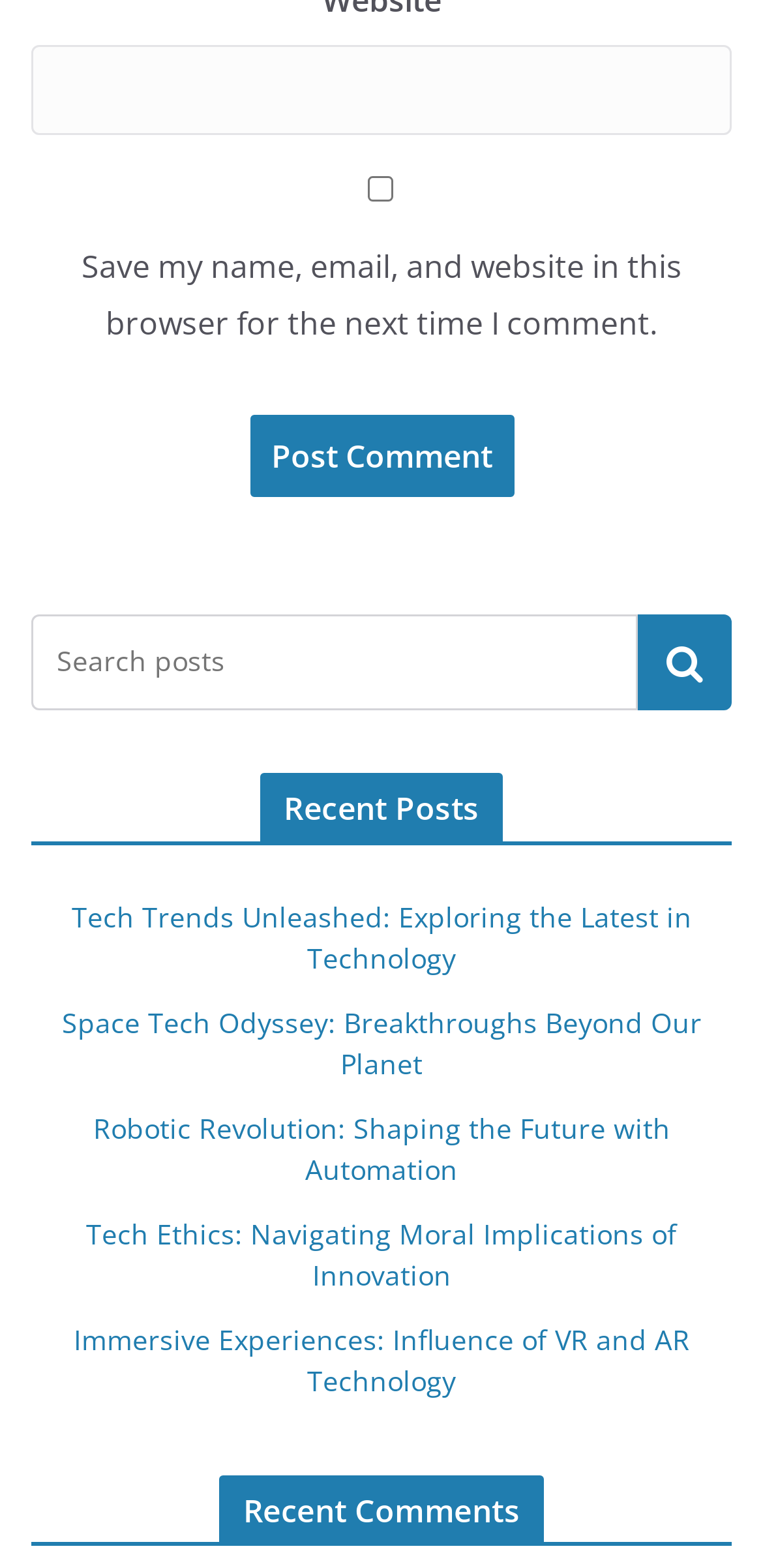Determine the bounding box coordinates of the UI element described below. Use the format (top-left x, top-left y, bottom-right x, bottom-right y) with floating point numbers between 0 and 1: name="submit" value="Post Comment"

[0.327, 0.264, 0.673, 0.317]